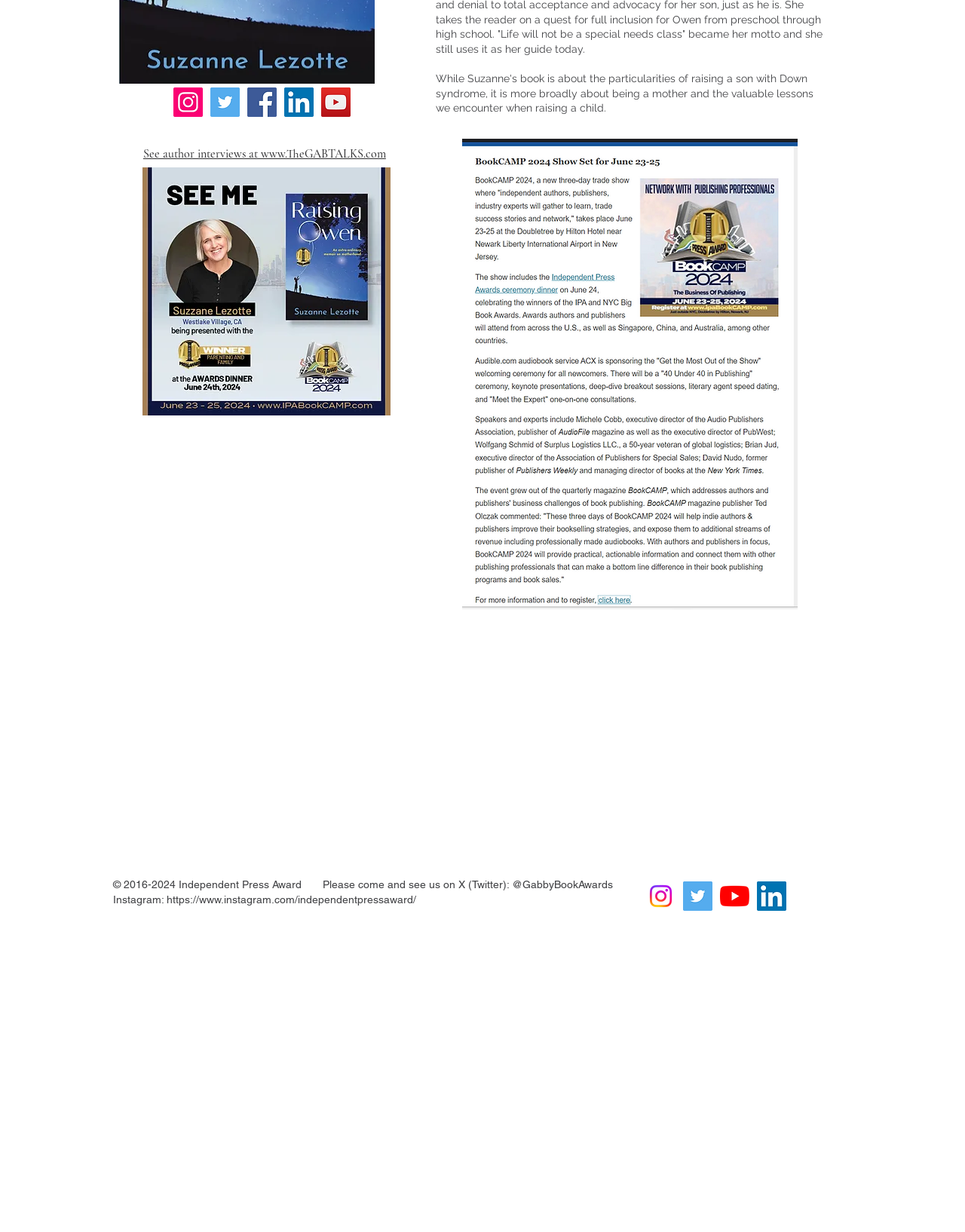Locate the UI element described as follows: "aria-label="Twitter Social Icon"". Return the bounding box coordinates as four float numbers between 0 and 1 in the order [left, top, right, bottom].

[0.708, 0.715, 0.738, 0.739]